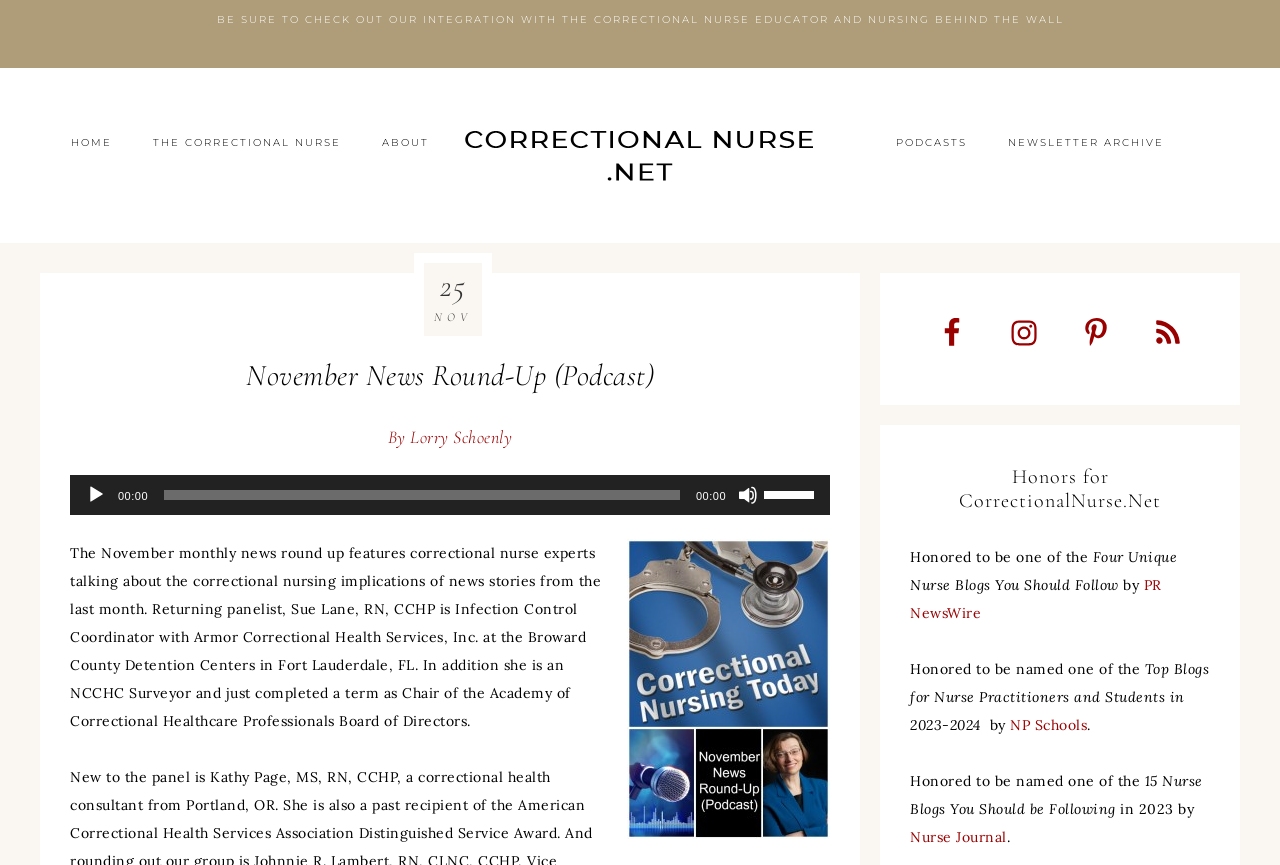Give a one-word or phrase response to the following question: What is the topic of the podcast?

Correctional nursing